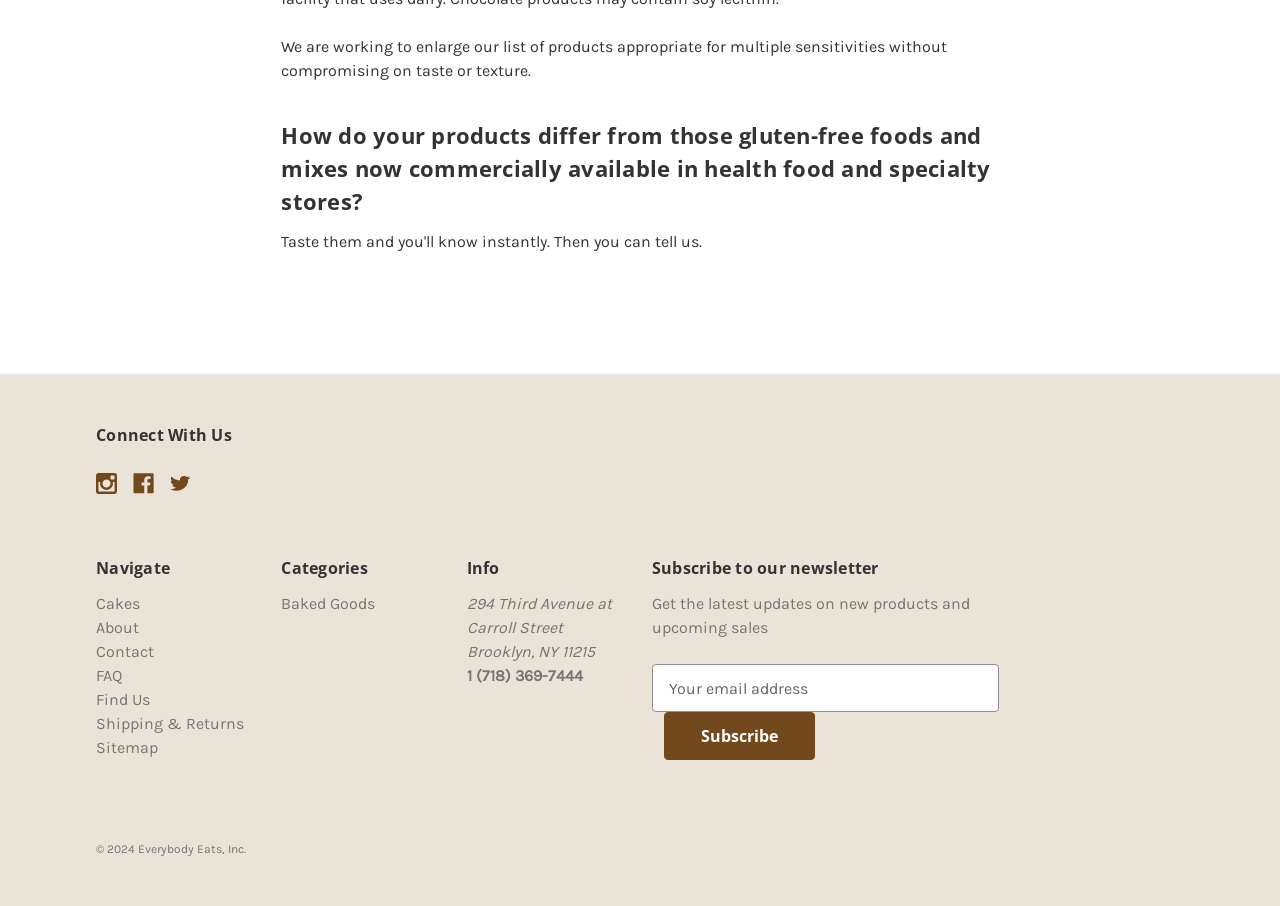Respond to the following question with a brief word or phrase:
What is the company's phone number?

1 (718) 369-7444